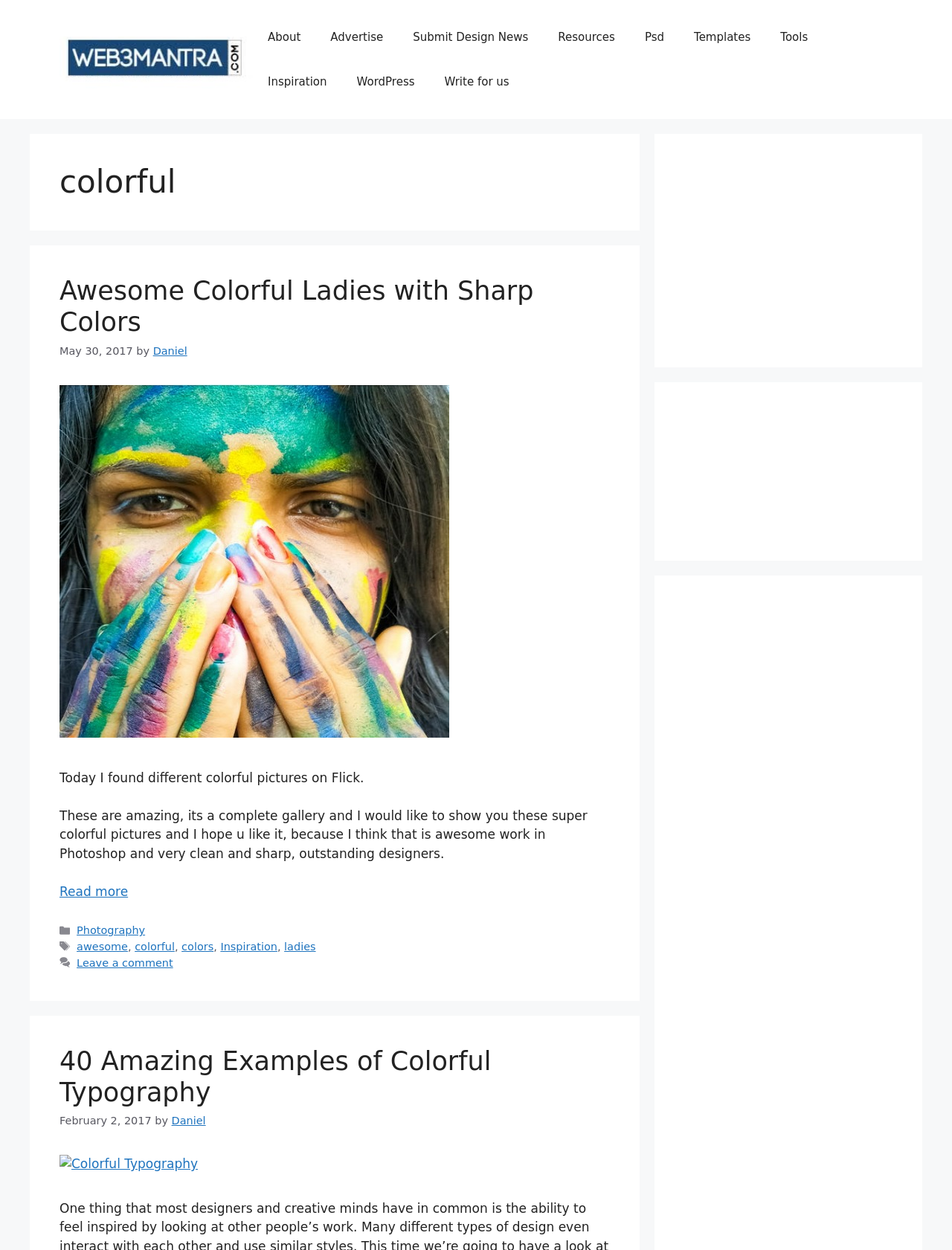What is the title of the second article?
Please describe in detail the information shown in the image to answer the question.

I looked at the second article element and found the title of the article, which is '40 Amazing Examples of Colorful Typography', contained within a heading element.